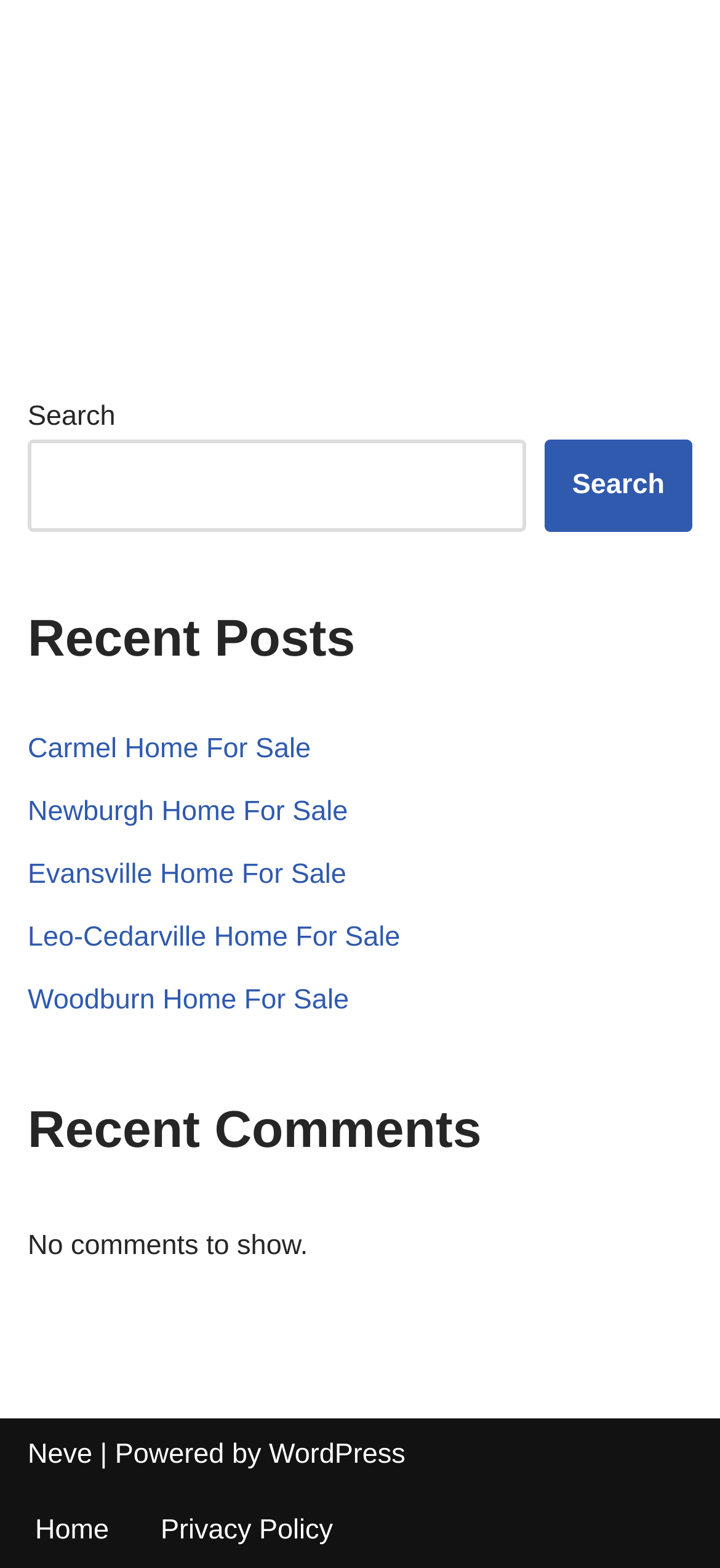Pinpoint the bounding box coordinates of the area that should be clicked to complete the following instruction: "View Carmel Home For Sale". The coordinates must be given as four float numbers between 0 and 1, i.e., [left, top, right, bottom].

[0.038, 0.468, 0.432, 0.488]